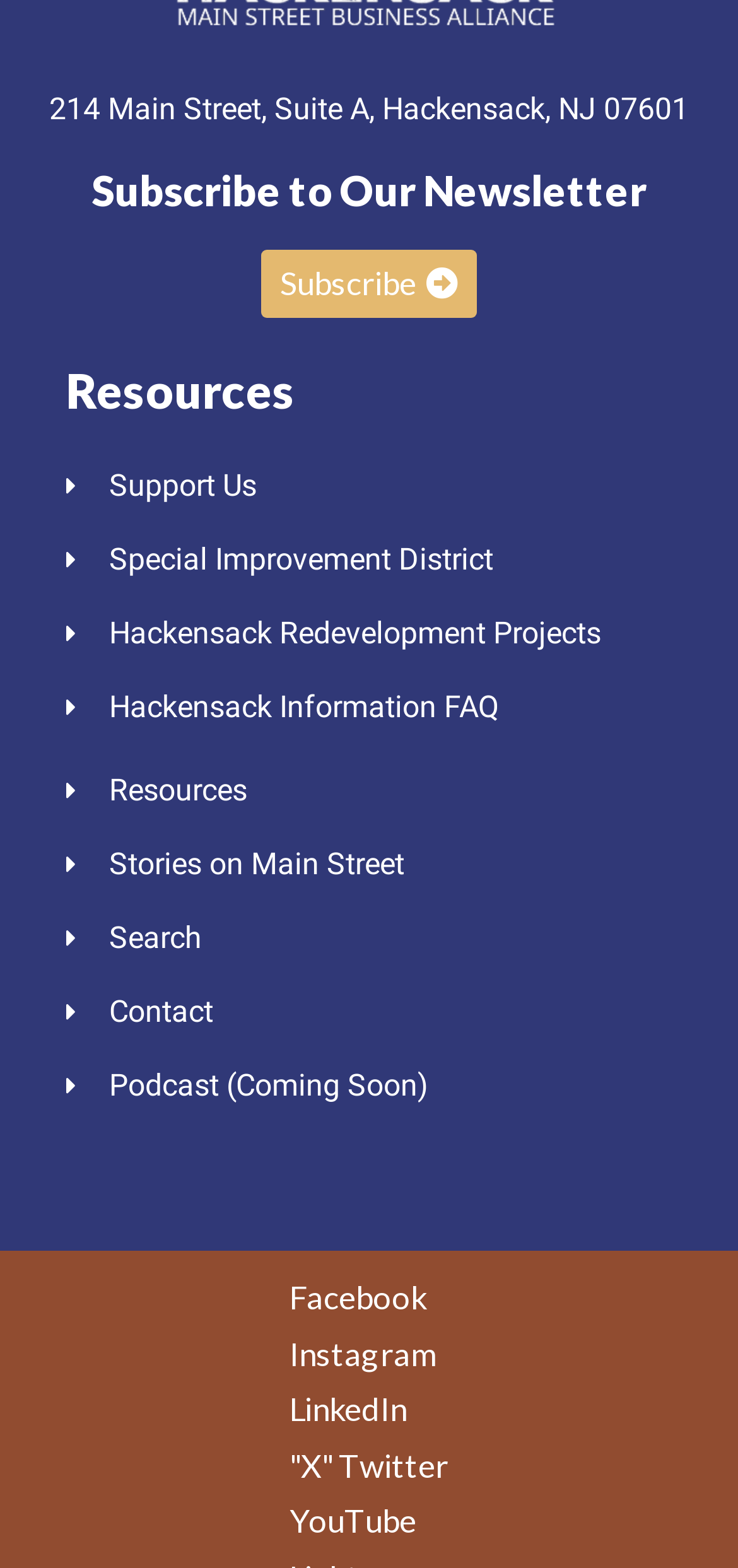Predict the bounding box coordinates of the area that should be clicked to accomplish the following instruction: "Subscribe to the newsletter". The bounding box coordinates should consist of four float numbers between 0 and 1, i.e., [left, top, right, bottom].

[0.354, 0.16, 0.646, 0.203]